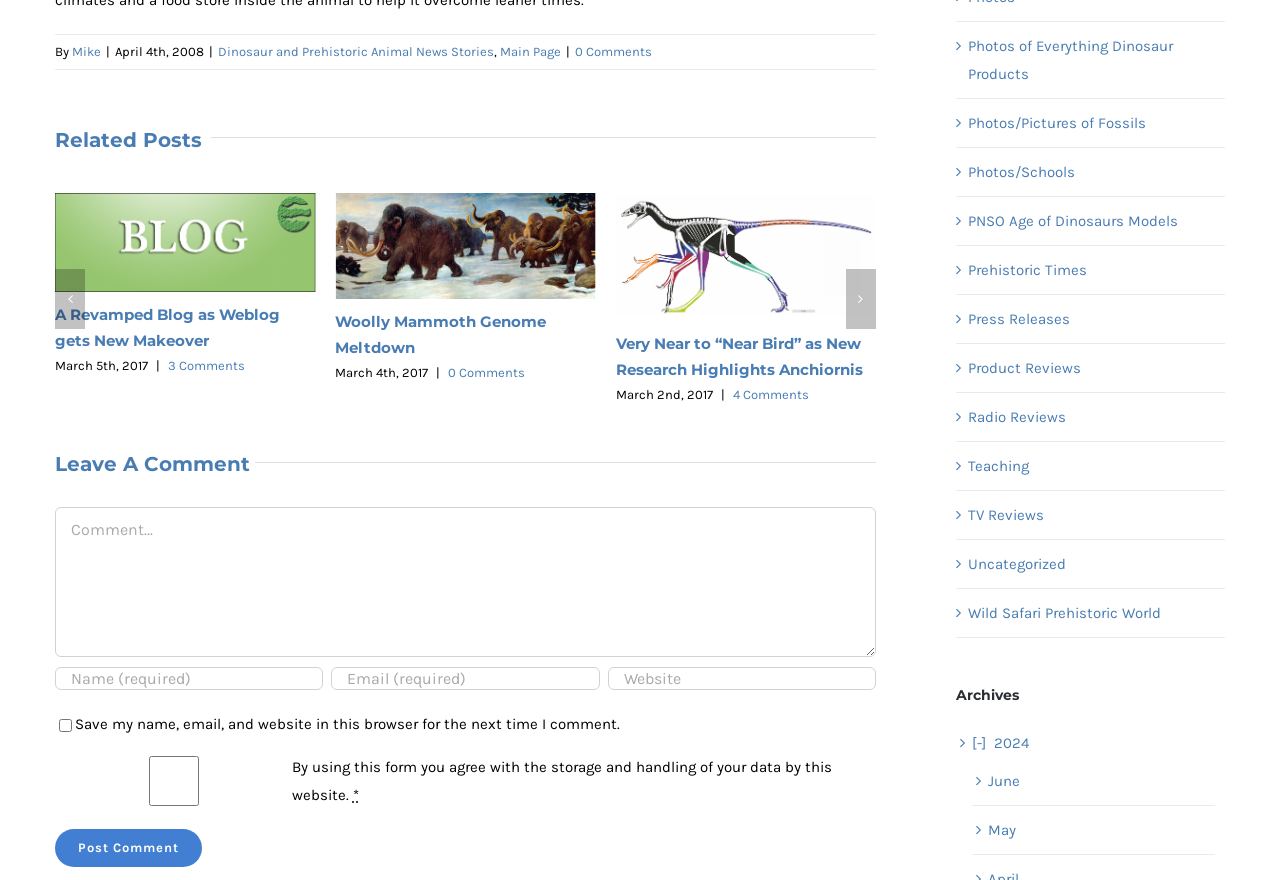Based on the visual content of the image, answer the question thoroughly: How many slides are there in the swiper?

The number of slides in the swiper can be found by looking at the group elements that contain the post information. There are four group elements, each representing a slide in the swiper. Therefore, there are 4 slides in the swiper.